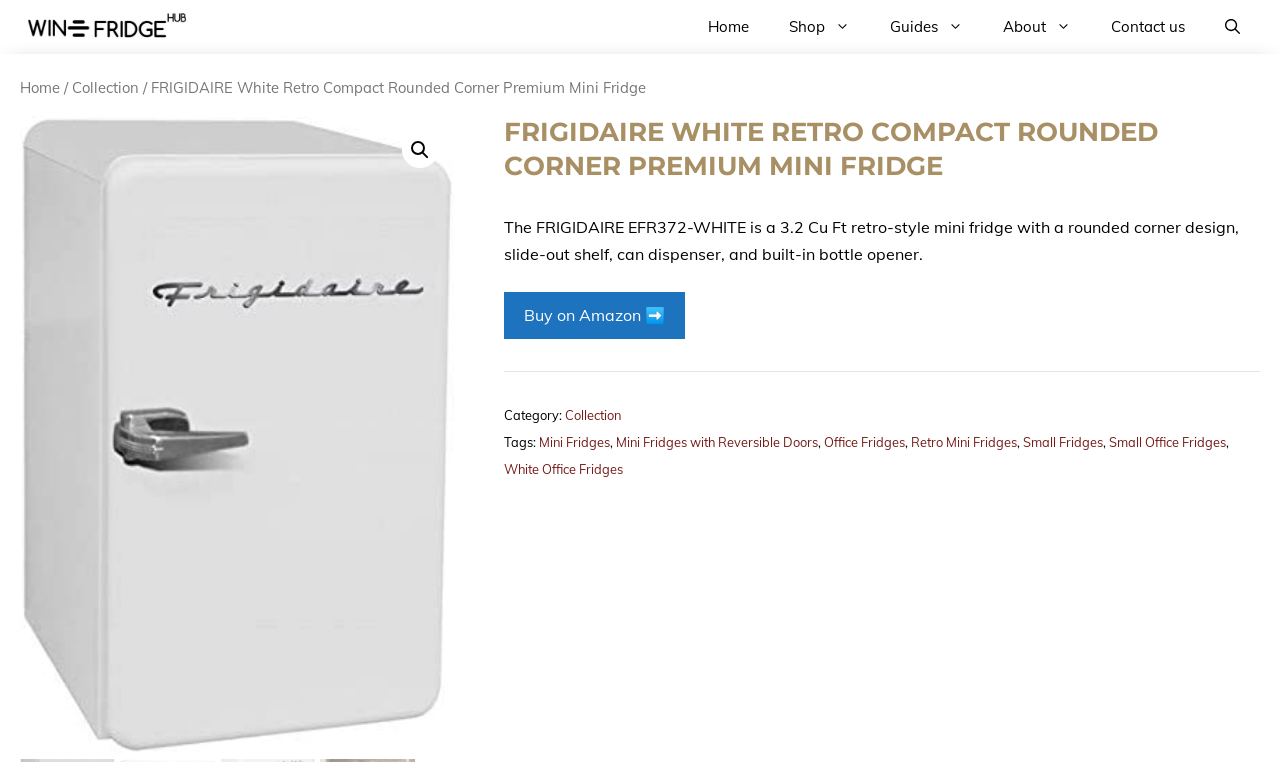Identify the bounding box coordinates of the region that needs to be clicked to carry out this instruction: "Buy on Amazon". Provide these coordinates as four float numbers ranging from 0 to 1, i.e., [left, top, right, bottom].

[0.393, 0.383, 0.535, 0.445]